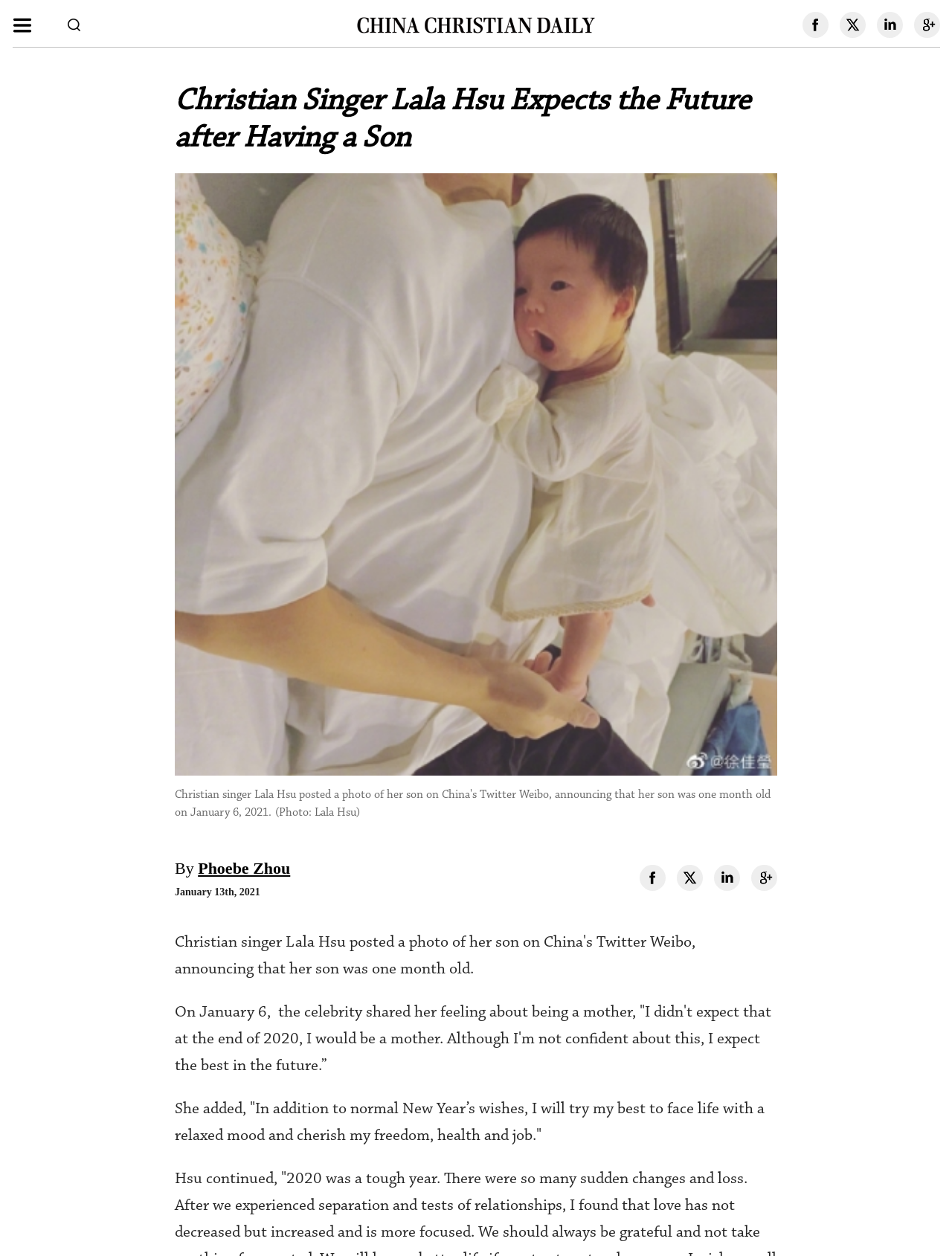How old was Lala Hsu's son when she posted the photo?
Please provide an in-depth and detailed response to the question.

According to the image caption, Lala Hsu posted a photo of her son on China's Twitter Weibo, announcing that her son was one month old on January 6, 2021.